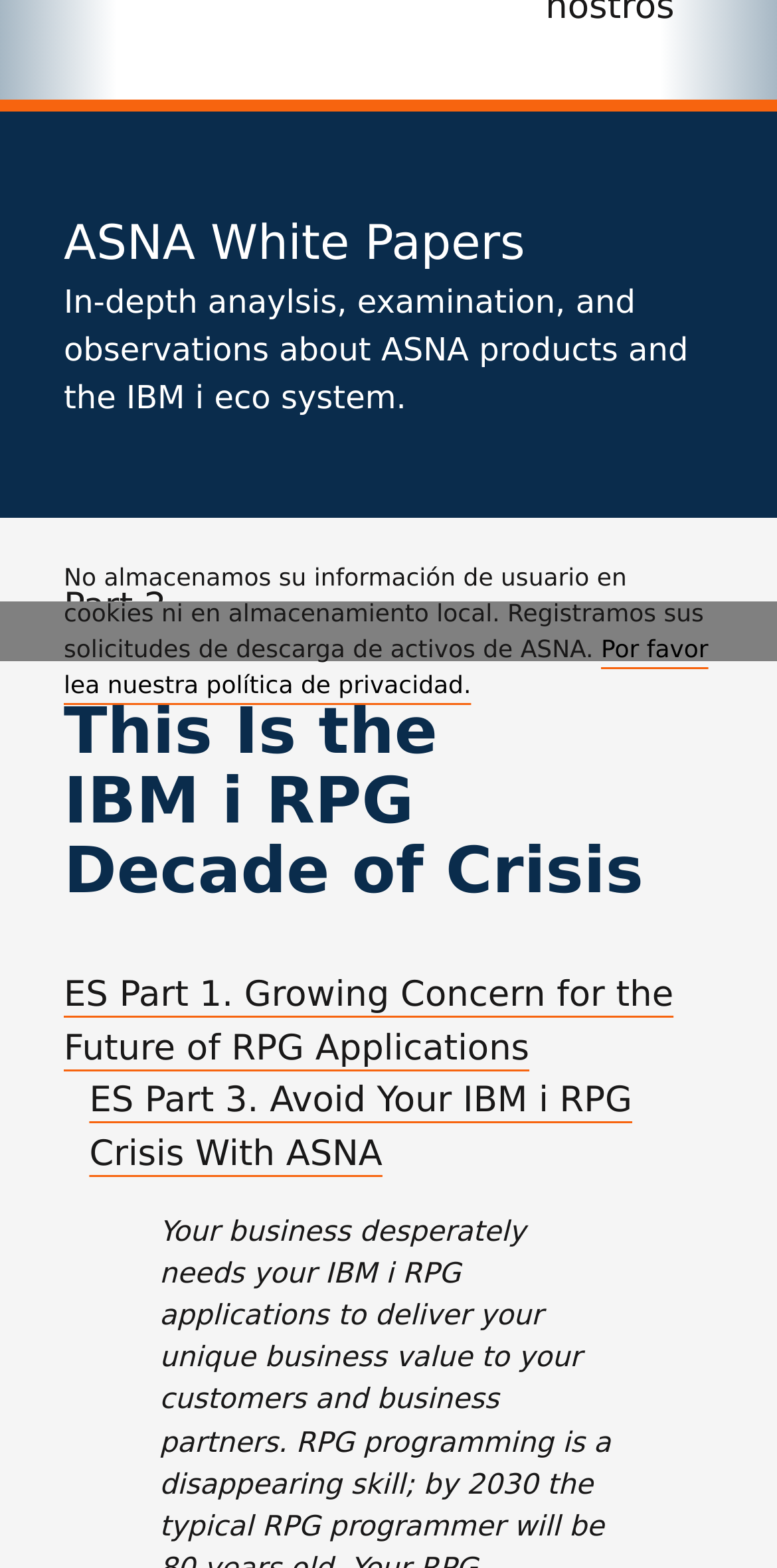Please find the bounding box for the UI component described as follows: "Casa de éxito".

[0.152, 0.111, 0.89, 0.144]